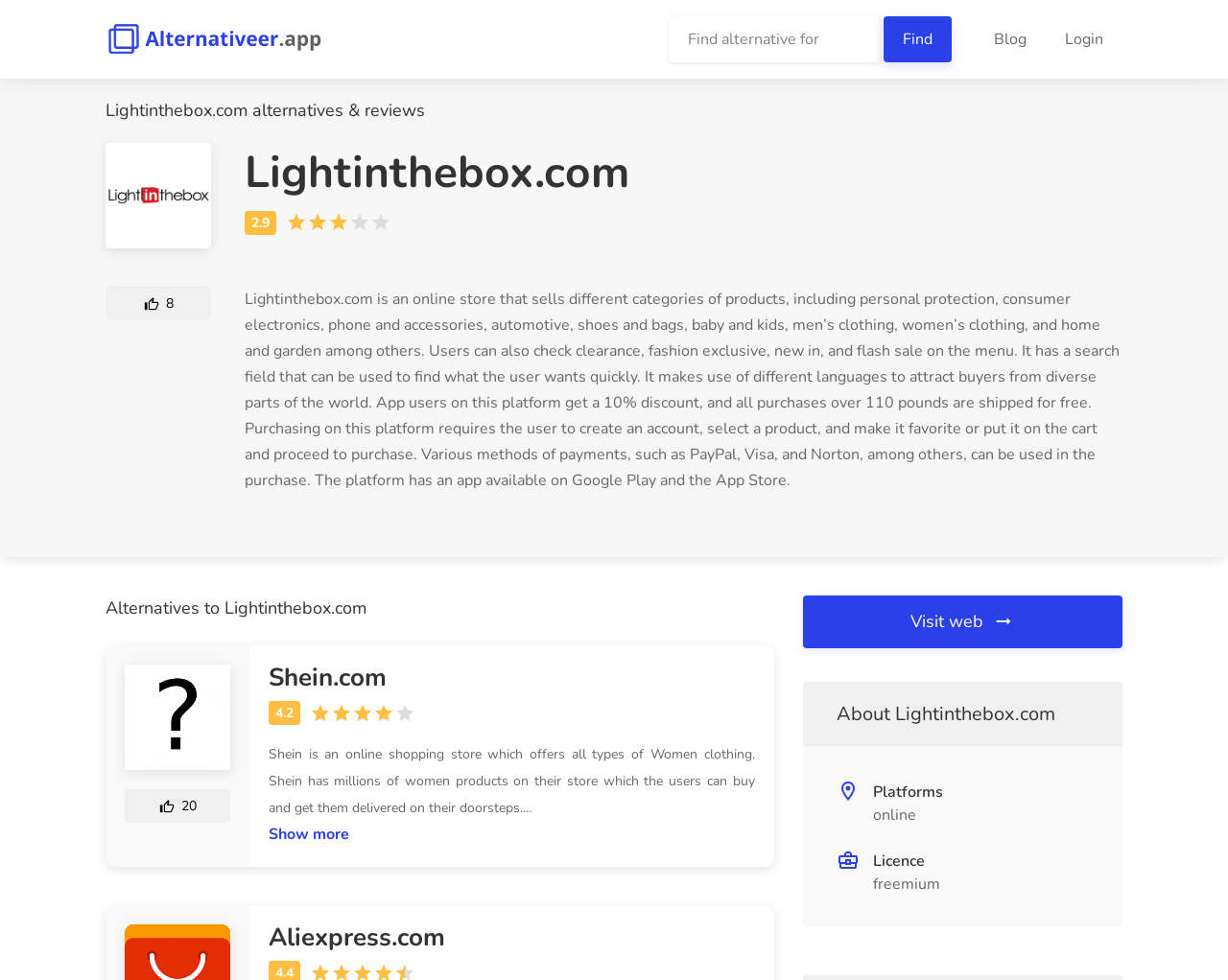Please identify the bounding box coordinates of the area that needs to be clicked to fulfill the following instruction: "Visit Lightinthebox.com."

[0.654, 0.608, 0.914, 0.661]